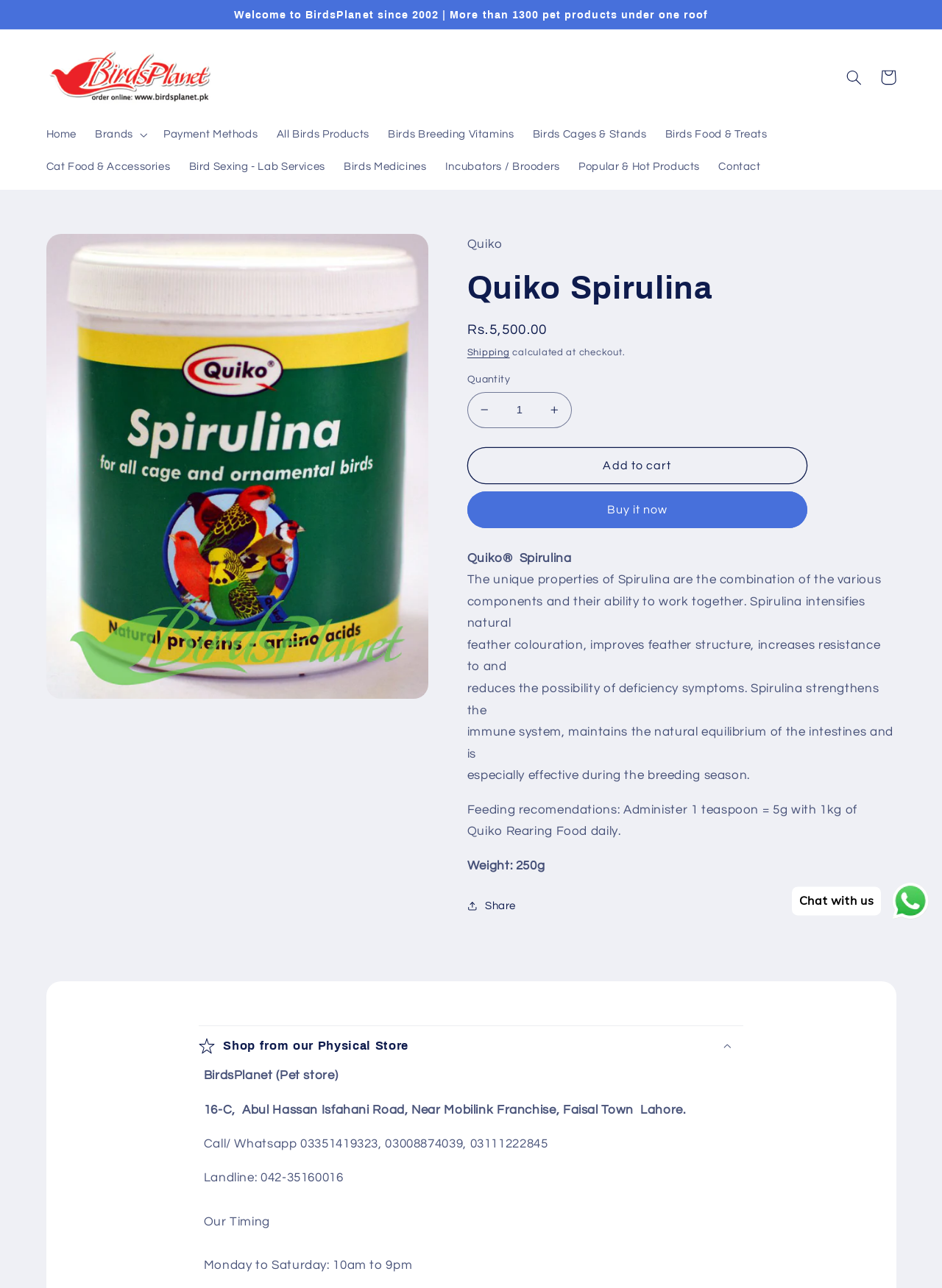Analyze the image and provide a detailed answer to the question: What is the recommended daily dosage of the product?

The recommended daily dosage of the product can be found in the product description, where it is stated as 'Feeding recomendations: Administer 1 teaspoon = 5g with 1kg of Quiko Rearing Food daily'.